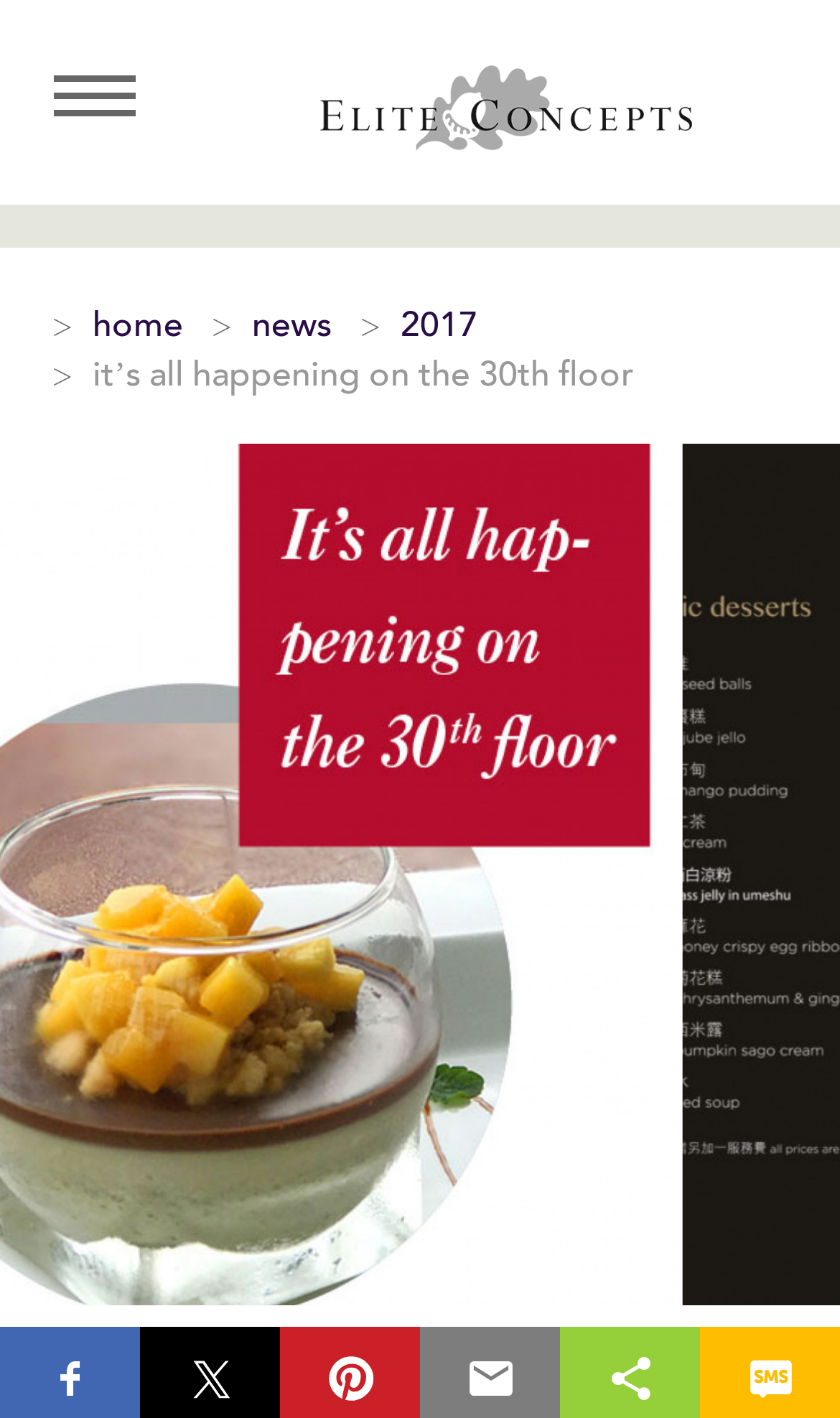Predict the bounding box coordinates of the UI element that matches this description: "home". The coordinates should be in the format [left, top, right, bottom] with each value between 0 and 1.

[0.11, 0.213, 0.218, 0.246]